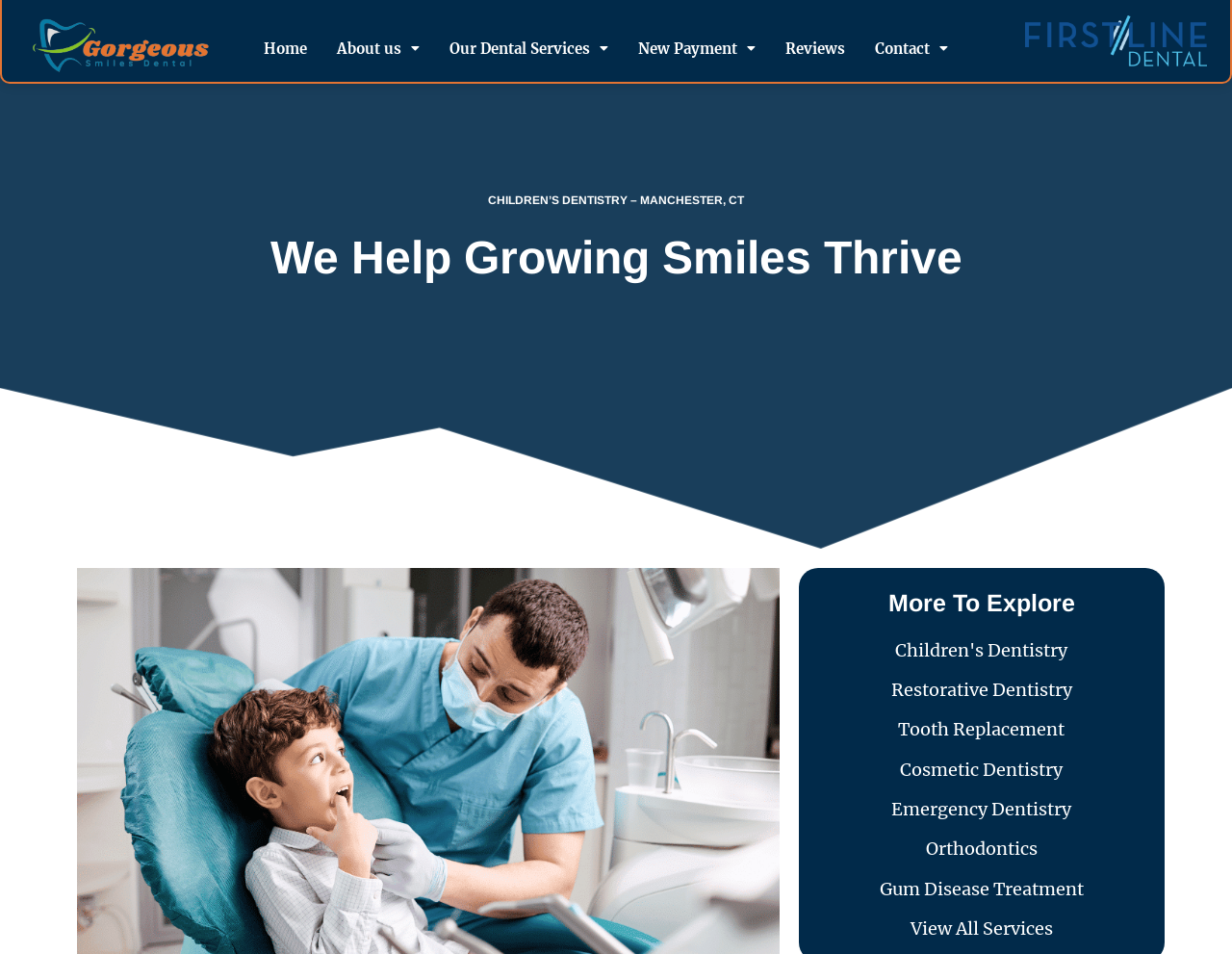What services are offered by the dental office?
Answer briefly with a single word or phrase based on the image.

Multiple services